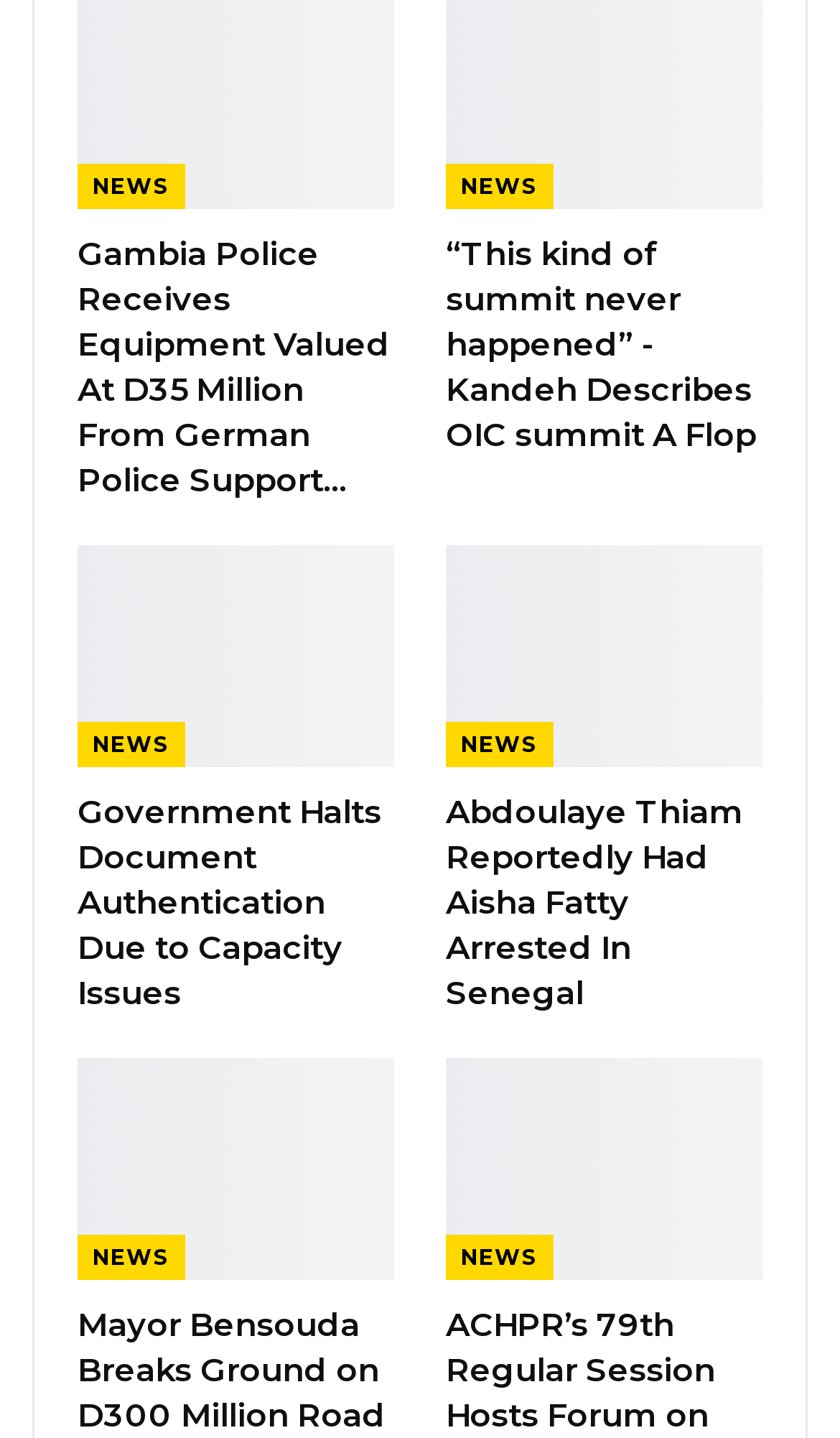Identify the bounding box coordinates for the region to click in order to carry out this instruction: "Go to 'NEWS'". Provide the coordinates using four float numbers between 0 and 1, formatted as [left, top, right, bottom].

[0.092, 0.115, 0.22, 0.146]